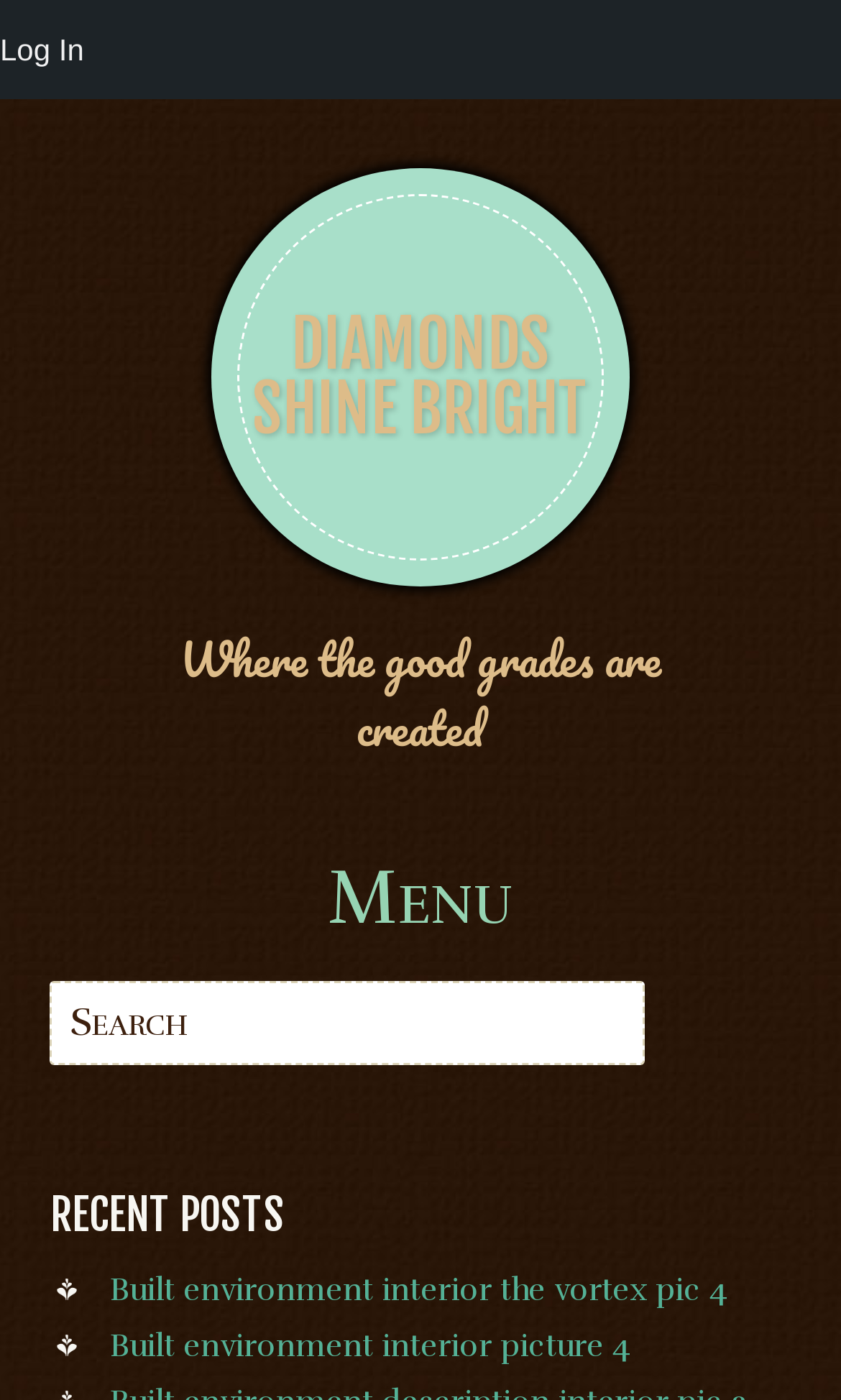How many links are there in the menu?
Please answer the question with a detailed response using the information from the screenshot.

I looked at the section labeled 'Menu' and found only one link, which is 'Skip to content'.